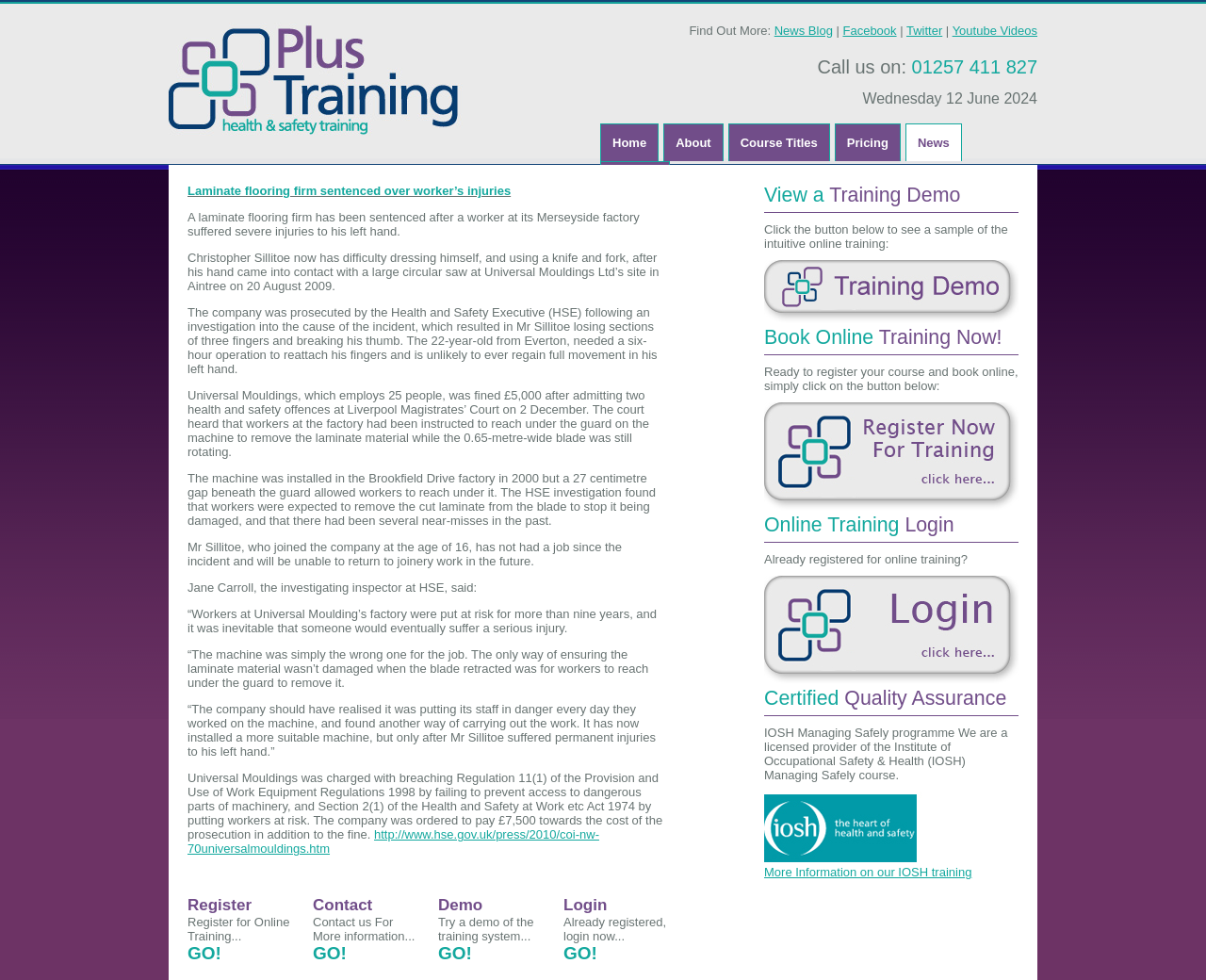Using the provided element description, identify the bounding box coordinates as (top-left x, top-left y, bottom-right x, bottom-right y). Ensure all values are between 0 and 1. Description: Course Titles

[0.604, 0.127, 0.687, 0.164]